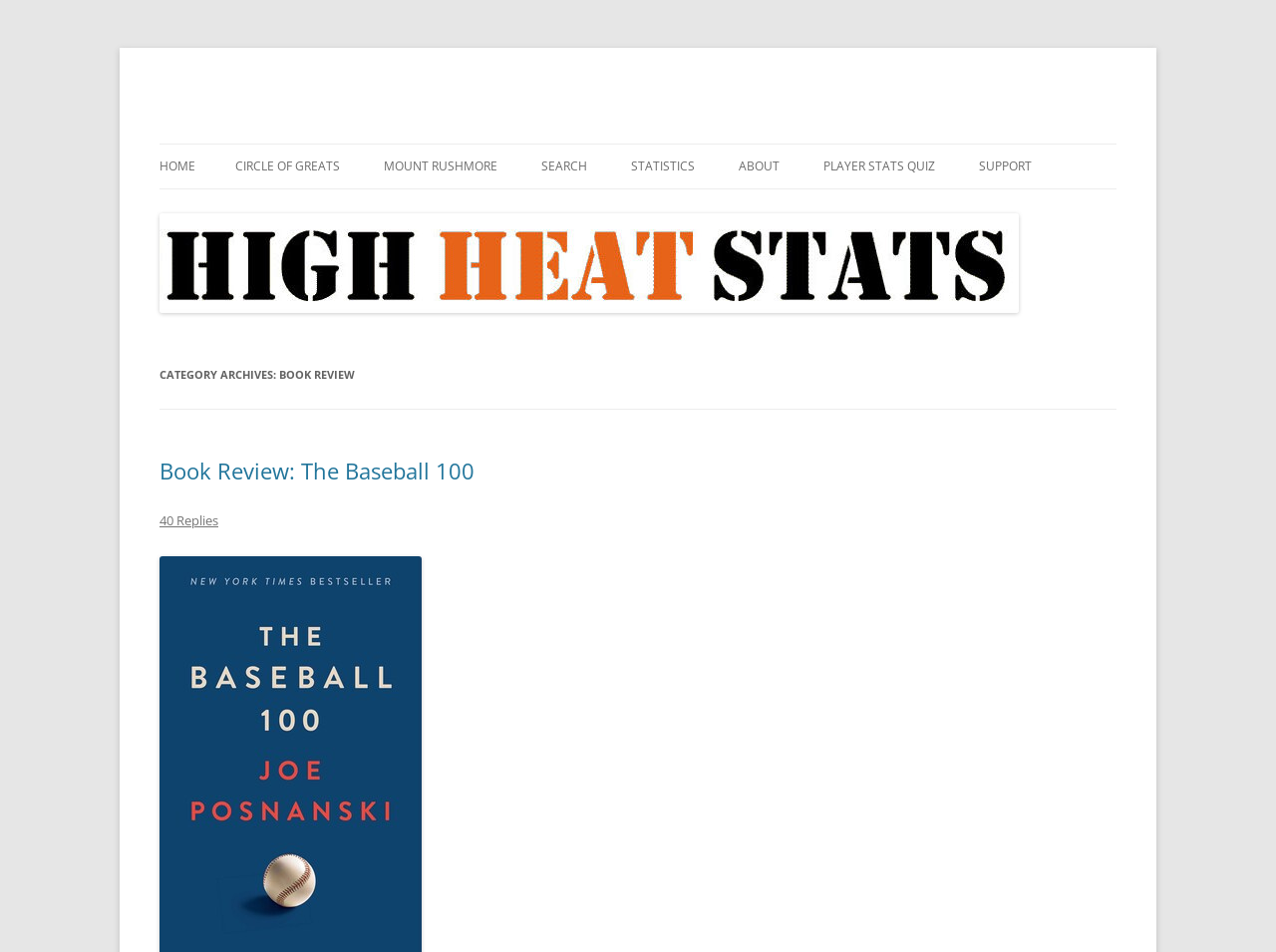Construct a thorough caption encompassing all aspects of the webpage.

This webpage is a book review page, specifically focused on "The Baseball 100". At the top, there is a heading that reads "Book Review" and a link to skip to the content. Below that, there is a navigation menu with links to various sections, including "HOME", "CIRCLE OF GREATS", "MOUNT RUSHMORE", "SEARCH", "STATISTICS", and "ABOUT". 

To the right of the navigation menu, there are several links to specific baseball-related topics, such as pitchers winning 20 games in their first 20 starts, players with 15+ home runs in their first 40 career games, and various quizzes related to baseball statistics. 

Further down the page, there is a header that reads "CATEGORY ARCHIVES: BOOK REVIEW", followed by a heading that specifically reads "Book Review: The Baseball 100". Below that, there is a link to the book review itself, as well as a link to 40 replies. At the very bottom of the page, there is a small icon or image.